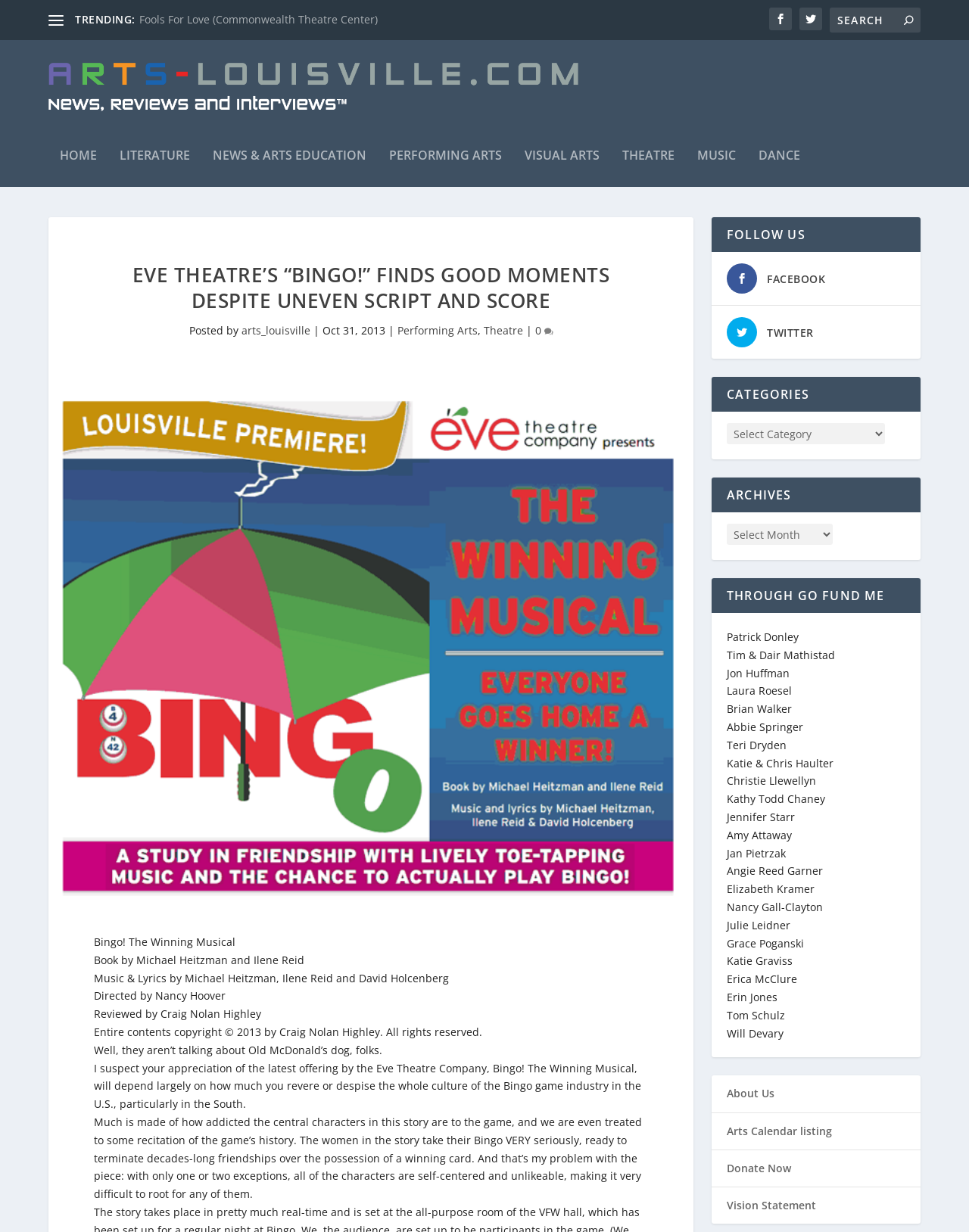Identify the bounding box coordinates for the region of the element that should be clicked to carry out the instruction: "Search for something". The bounding box coordinates should be four float numbers between 0 and 1, i.e., [left, top, right, bottom].

[0.856, 0.006, 0.95, 0.026]